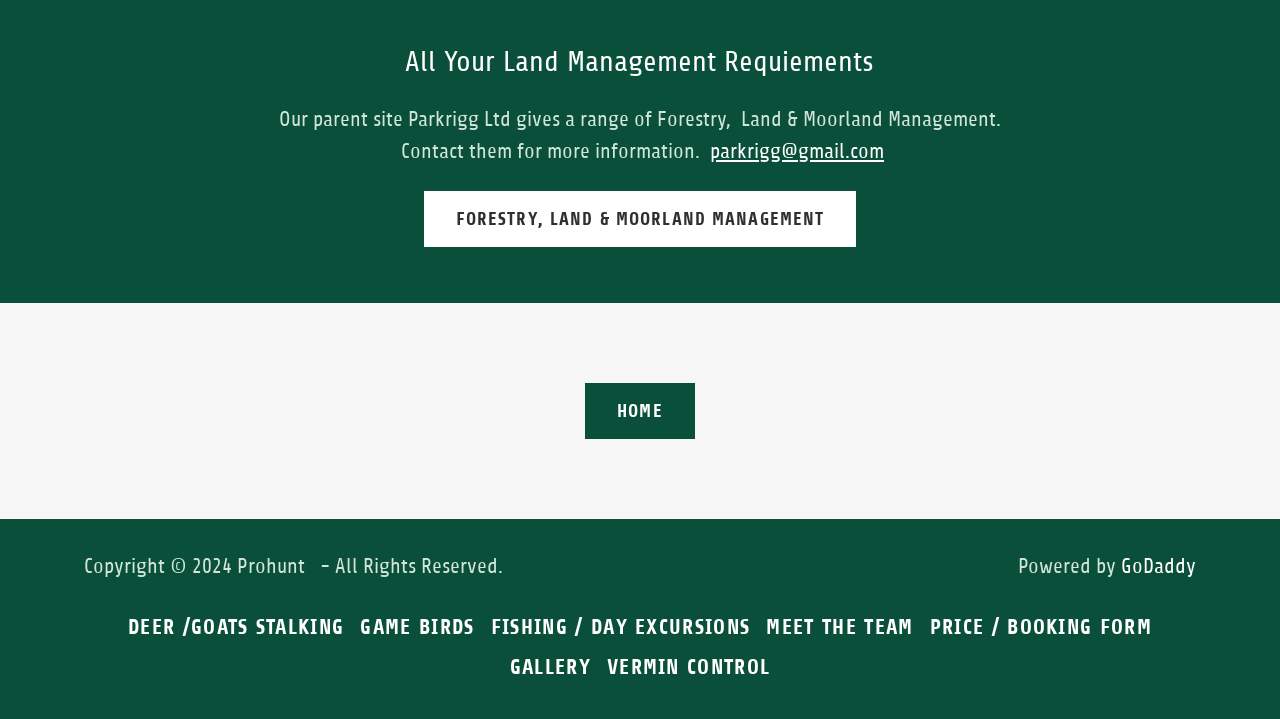What is the parent company of this website?
Look at the image and answer with only one word or phrase.

Parkrigg Ltd